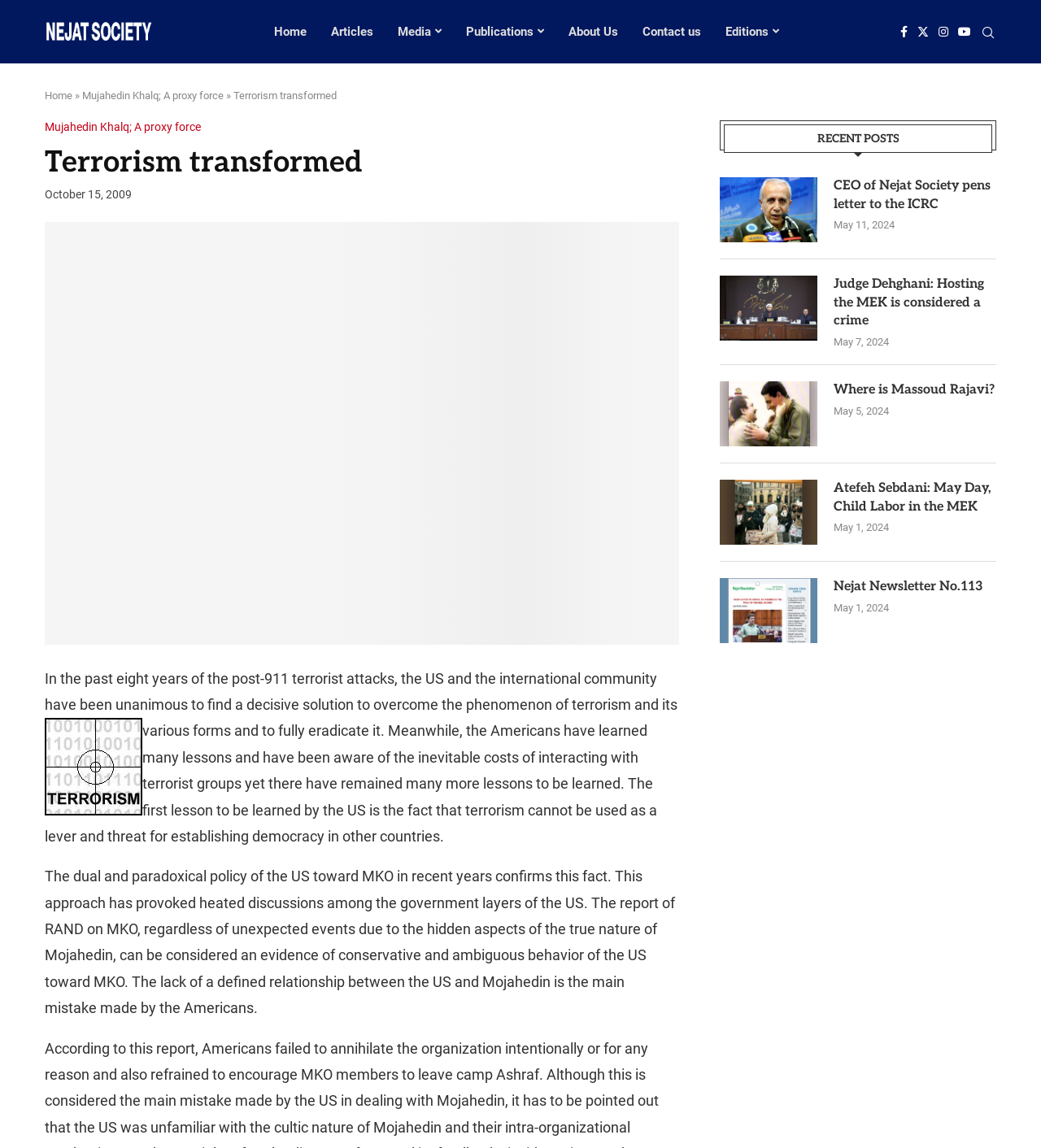Please analyze the image and provide a thorough answer to the question:
How many recent posts are there?

There are five recent posts listed in the 'RECENT POSTS' section, which is located at the bottom of the webpage. Each post has a title, a link to the full article, and a date.